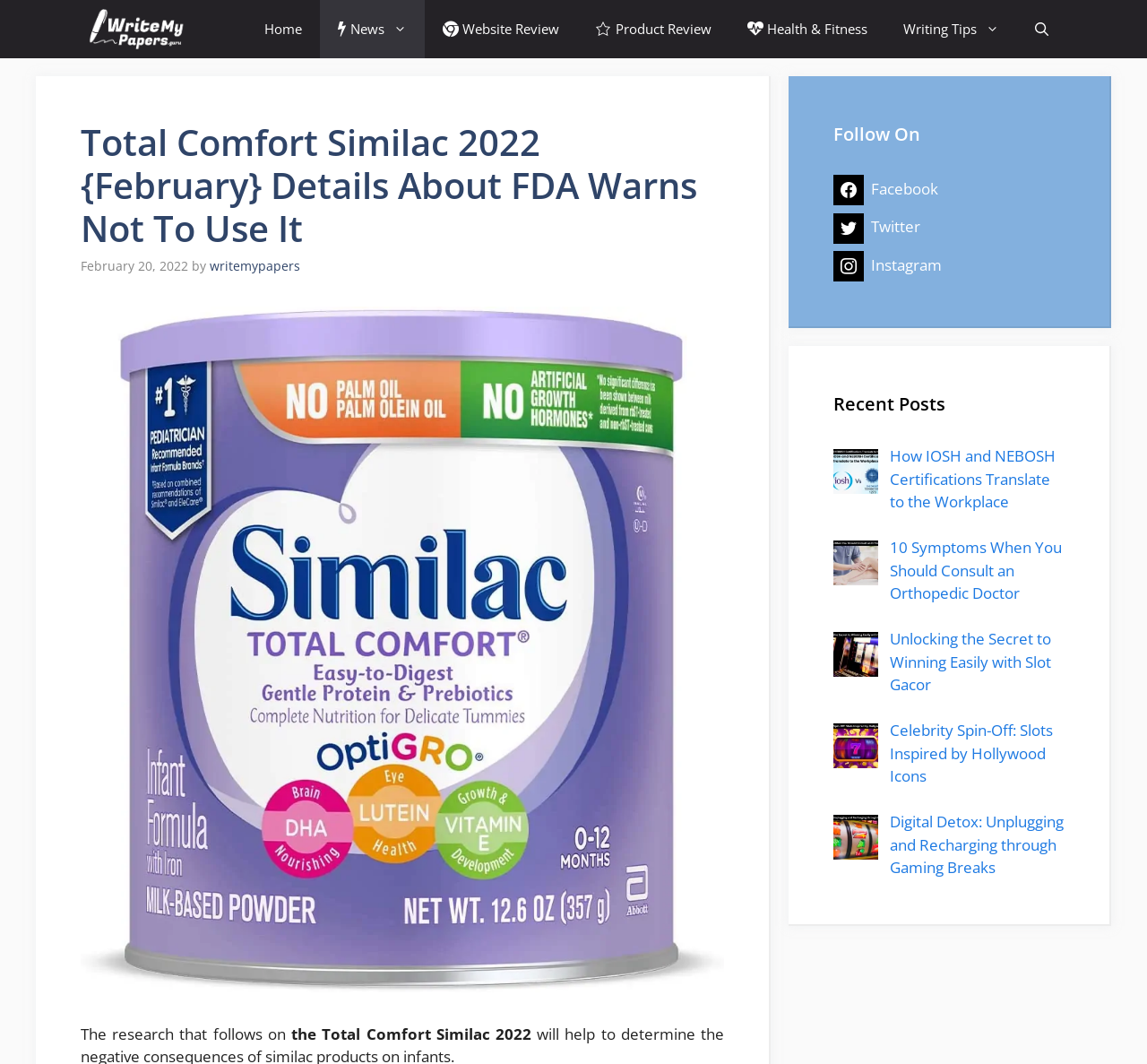Please provide the bounding box coordinates for the element that needs to be clicked to perform the instruction: "Read the 'Total Comfort Similac 2022' article". The coordinates must consist of four float numbers between 0 and 1, formatted as [left, top, right, bottom].

[0.07, 0.114, 0.631, 0.235]